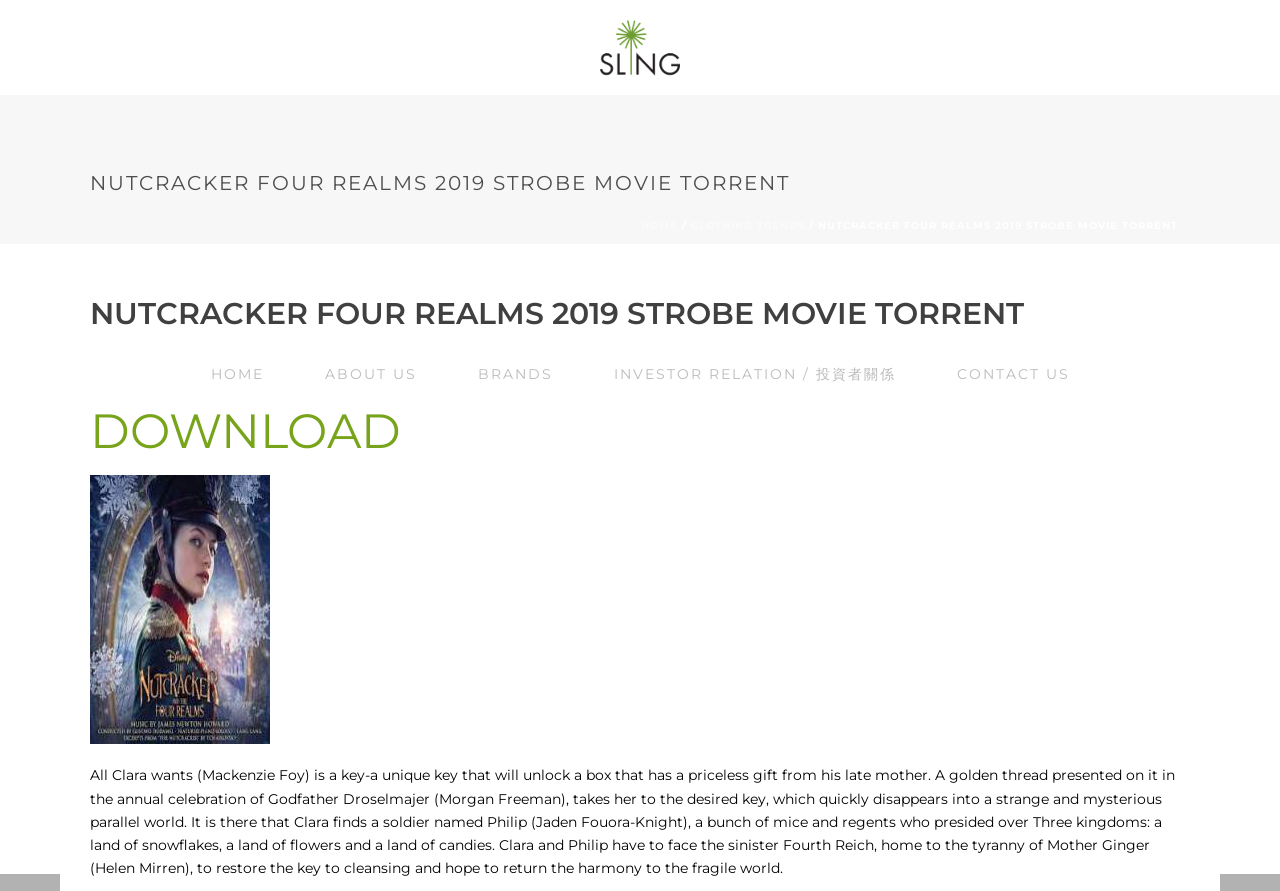Who is the actor playing Godfather Droselmajer?
Please use the visual content to give a single word or phrase answer.

Morgan Freeman